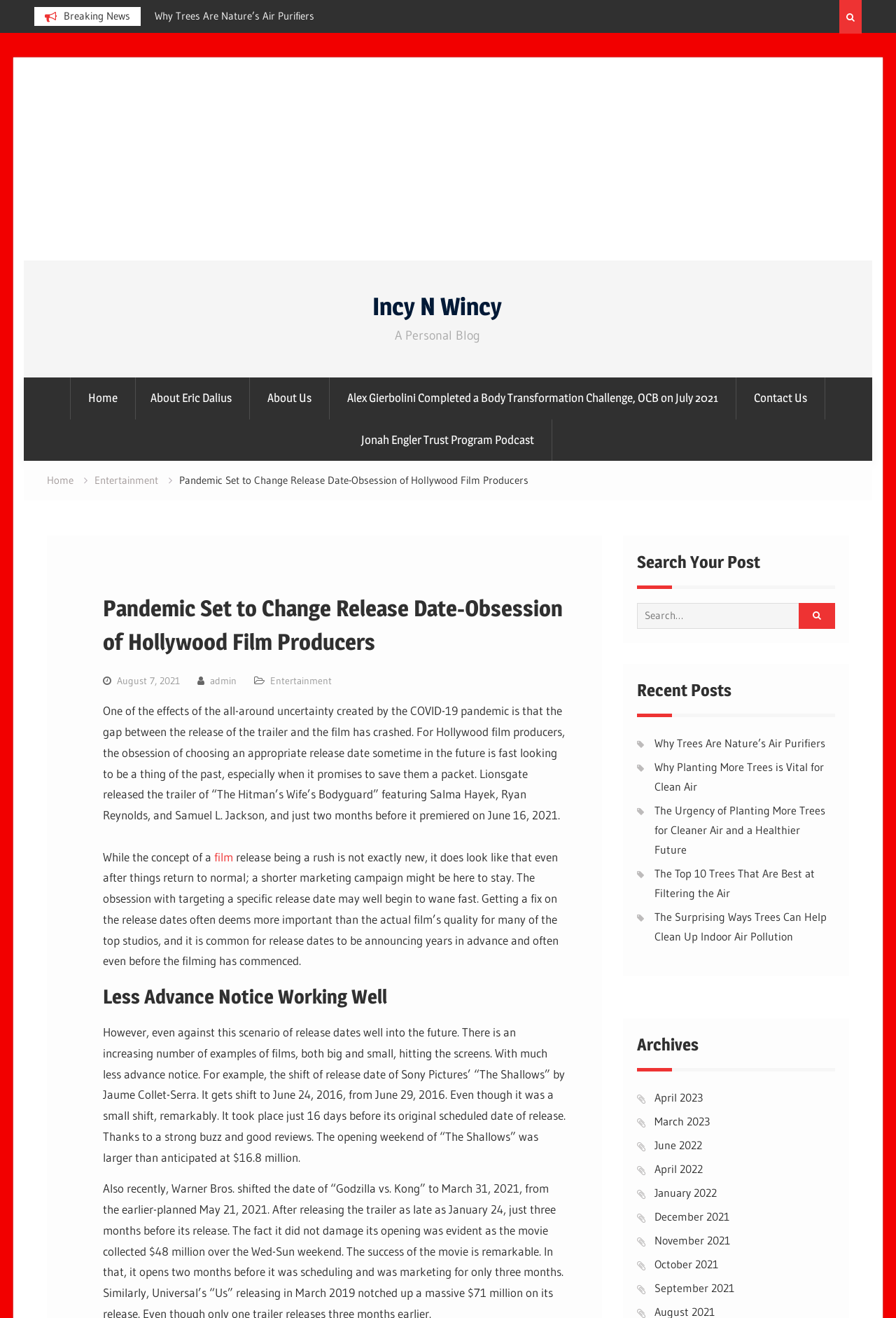Could you provide the bounding box coordinates for the portion of the screen to click to complete this instruction: "Search for a post"?

[0.711, 0.457, 0.932, 0.477]